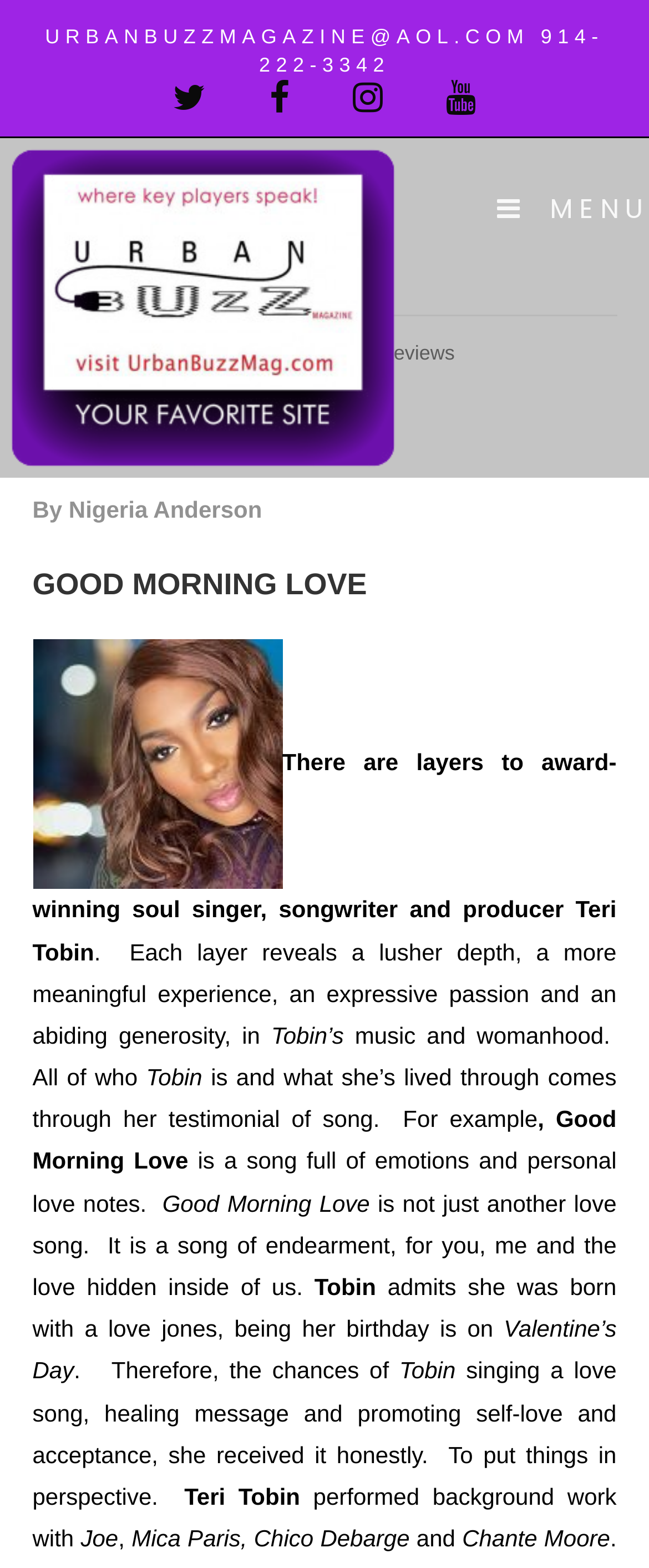Offer an in-depth caption of the entire webpage.

The webpage is about Teri Tobin, an award-winning soul singer, songwriter, and producer. At the top, there is a contact information section with an email address and phone number. Below this, there are four social media links represented by icons. 

To the left of the social media links, there is a table with a single link. On the right side of the page, there is a menu button with the label "MENU". When clicked, it expands to reveal a header section with the title "Teri Tobin" and several links, including "admin", "Reviews", and a date "January 25, 2024". 

Below the header section, there is a main content area with several paragraphs of text. The first heading is "GOOD MORNING LOVE", followed by a brief introduction to Teri Tobin's music and womanhood. The text describes her song "Good Morning Love" as a personal and emotional love song, not just another love song. 

The article also mentions that Teri Tobin was born on Valentine's Day, which influenced her love for singing love songs and promoting self-love and acceptance. Additionally, it is mentioned that she has performed background work with several notable artists, including Joe, Mica Paris, Chico Debarge, and Chante Moore.